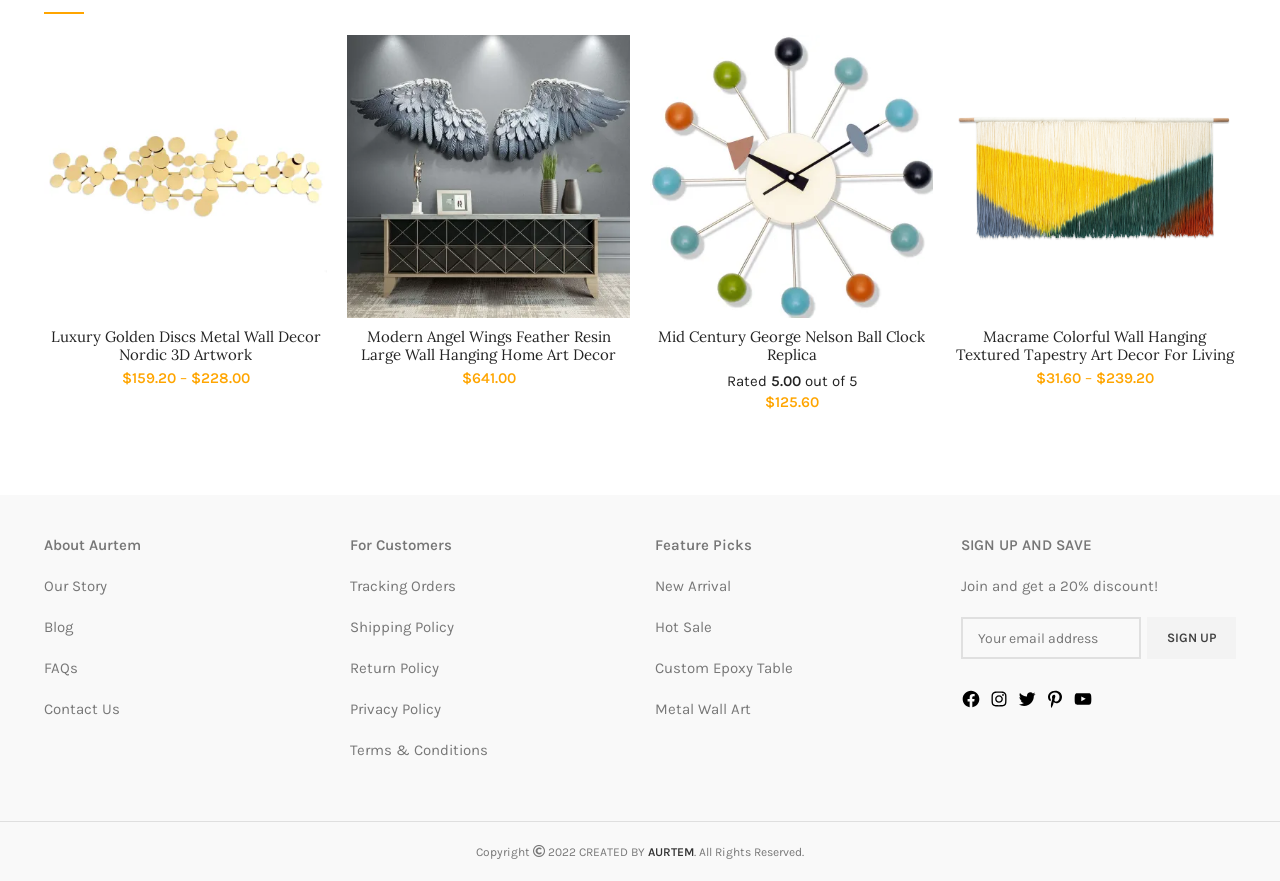What is the price of the Luxury Golden Discs Metal Wall Decor?
Look at the image and respond to the question as thoroughly as possible.

I found the price information by looking at the StaticText elements with IDs 1007 and 1013, which are located near the heading element with ID 864, indicating that they are related to the Luxury Golden Discs Metal Wall Decor product.